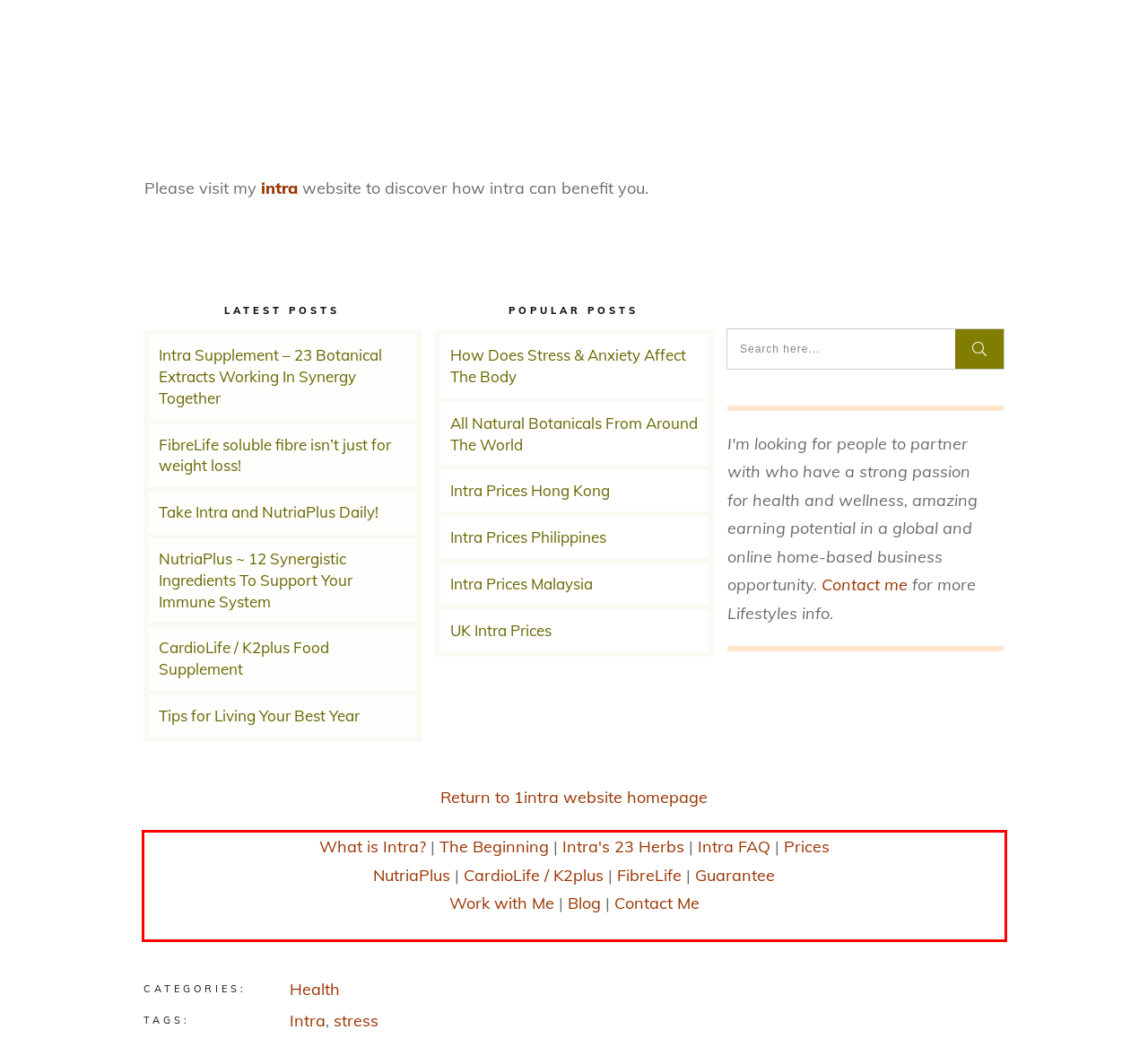Given a webpage screenshot, locate the red bounding box and extract the text content found inside it.

What is Intra? | The Beginning | Intra's 23 Herbs | Intra FAQ | Prices NutriaPlus | CardioLife / K2plus | FibreLife | Guarantee Work with Me | Blog | Contact Me